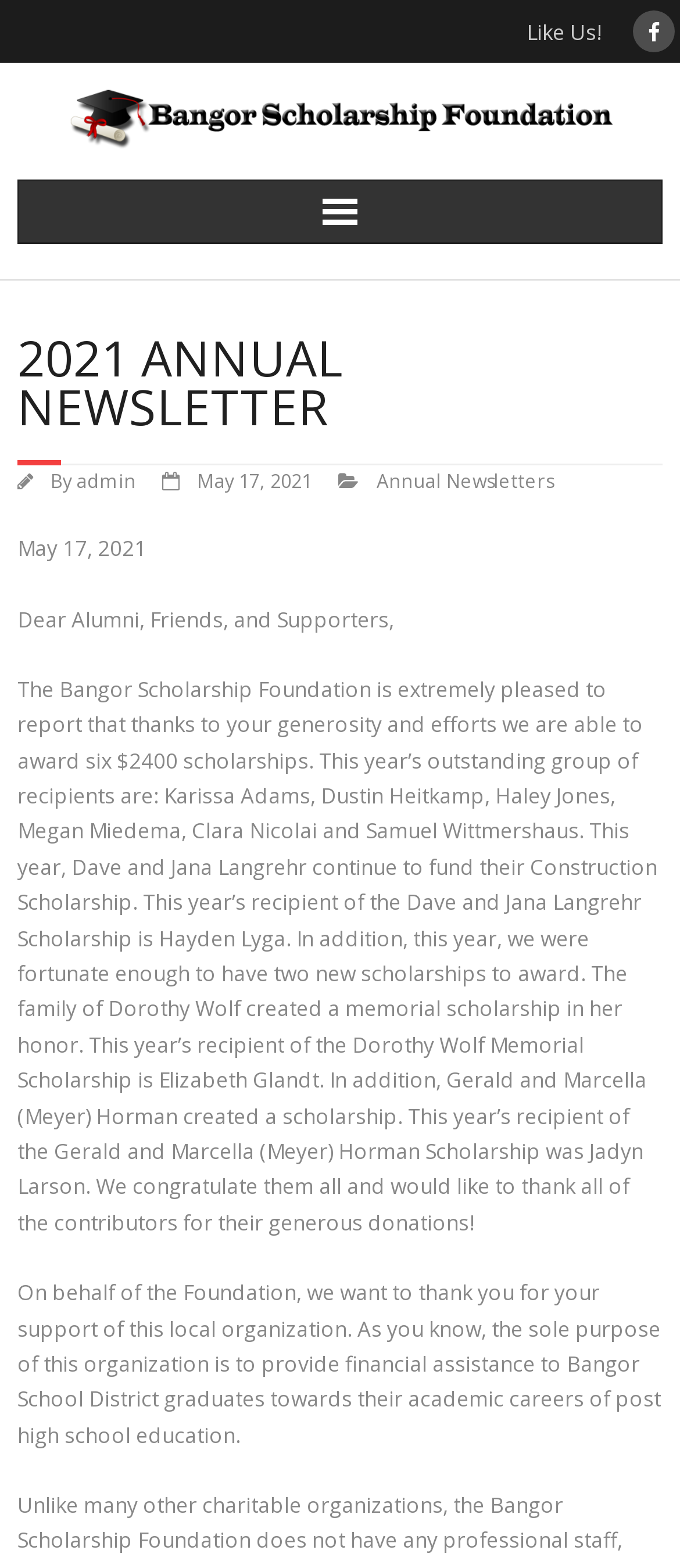Based on the image, give a detailed response to the question: What is the purpose of the Bangor Scholarship Foundation?

The answer can be found in the paragraph that starts with 'On behalf of the Foundation, we want to thank you...'. It mentions that the sole purpose of the organization is to provide financial assistance to Bangor School District graduates towards their academic careers of post high school education.